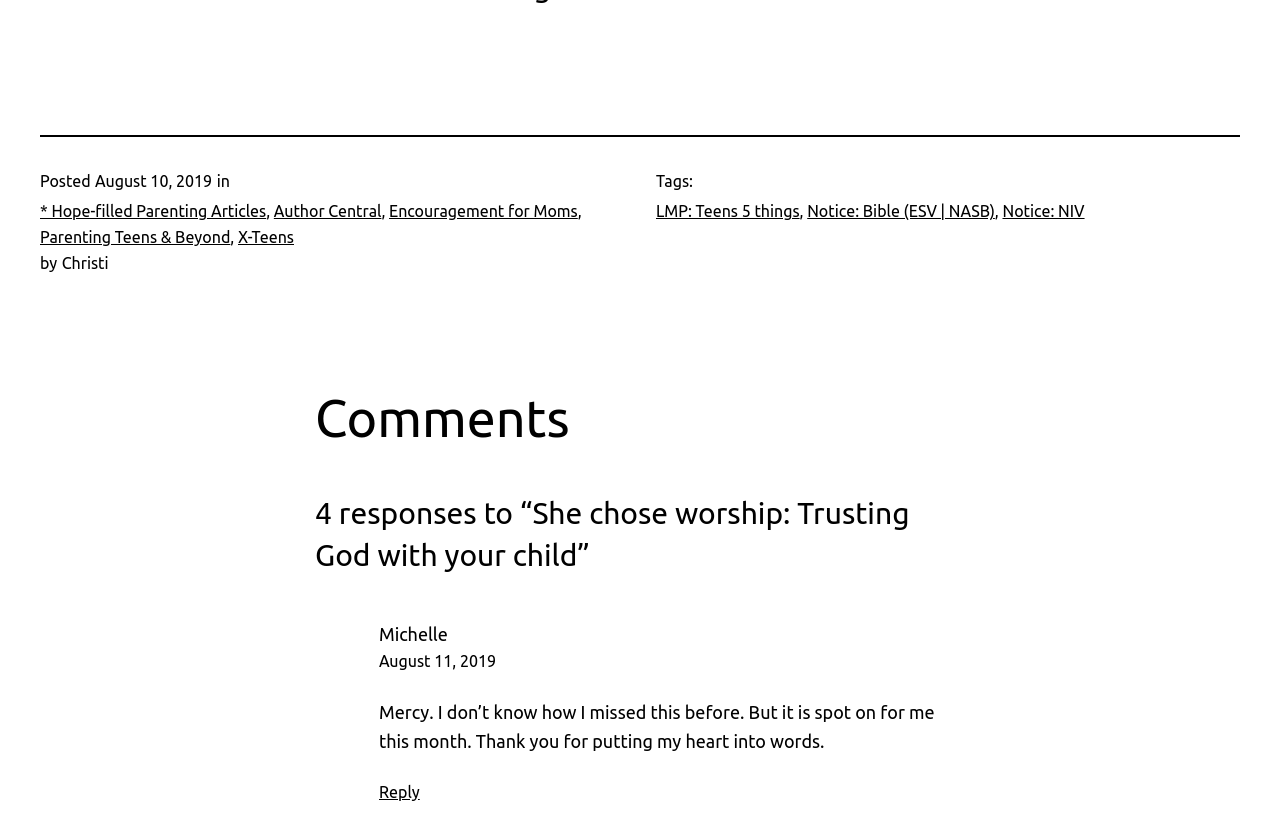Please determine the bounding box coordinates for the element that should be clicked to follow these instructions: "Click on the 'Author Central' link".

[0.214, 0.243, 0.298, 0.265]